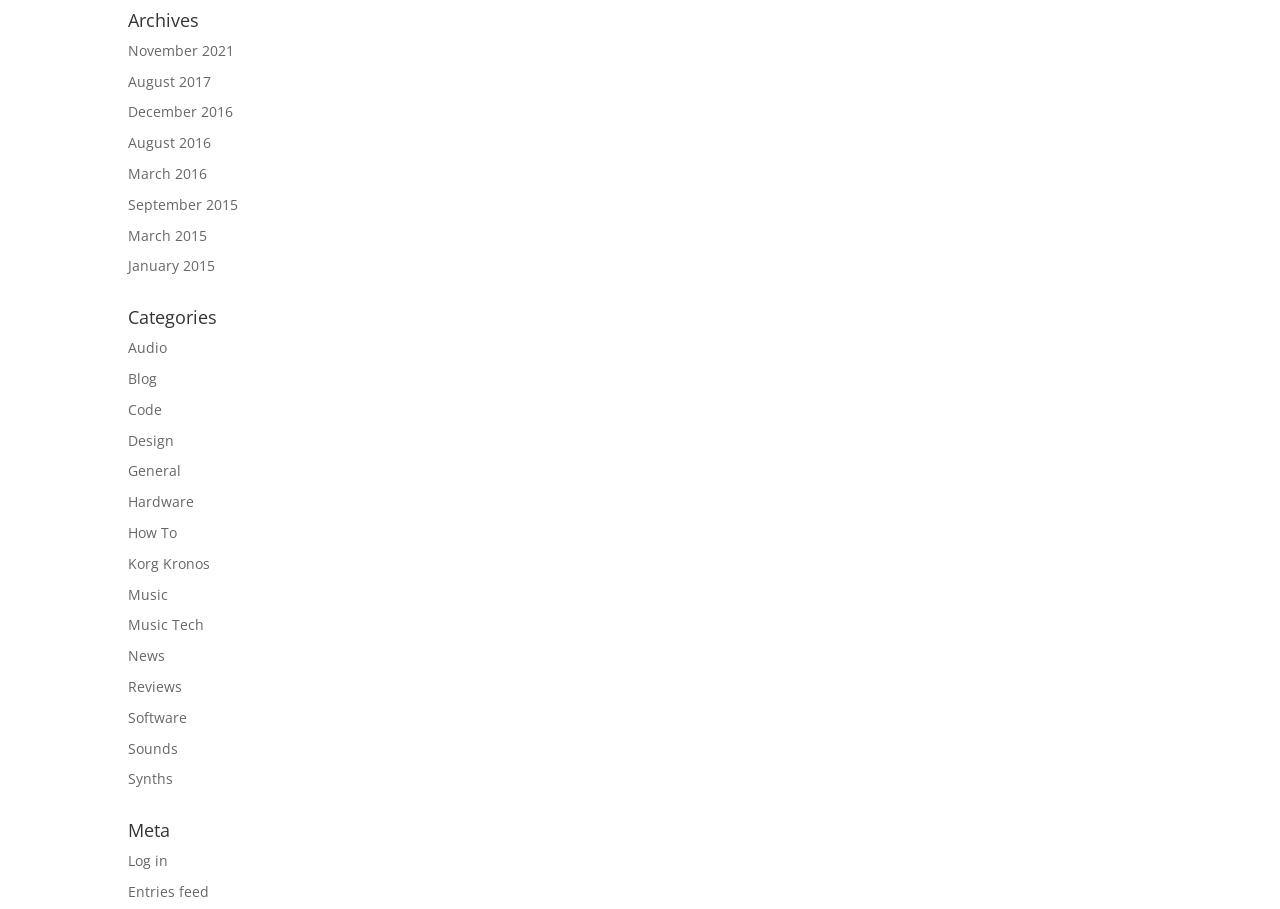Examine the screenshot and answer the question in as much detail as possible: How many categories are listed?

I counted the number of links under the 'Categories' heading and found that there are 14 categories listed, including 'Audio', 'Blog', 'Code', and so on.